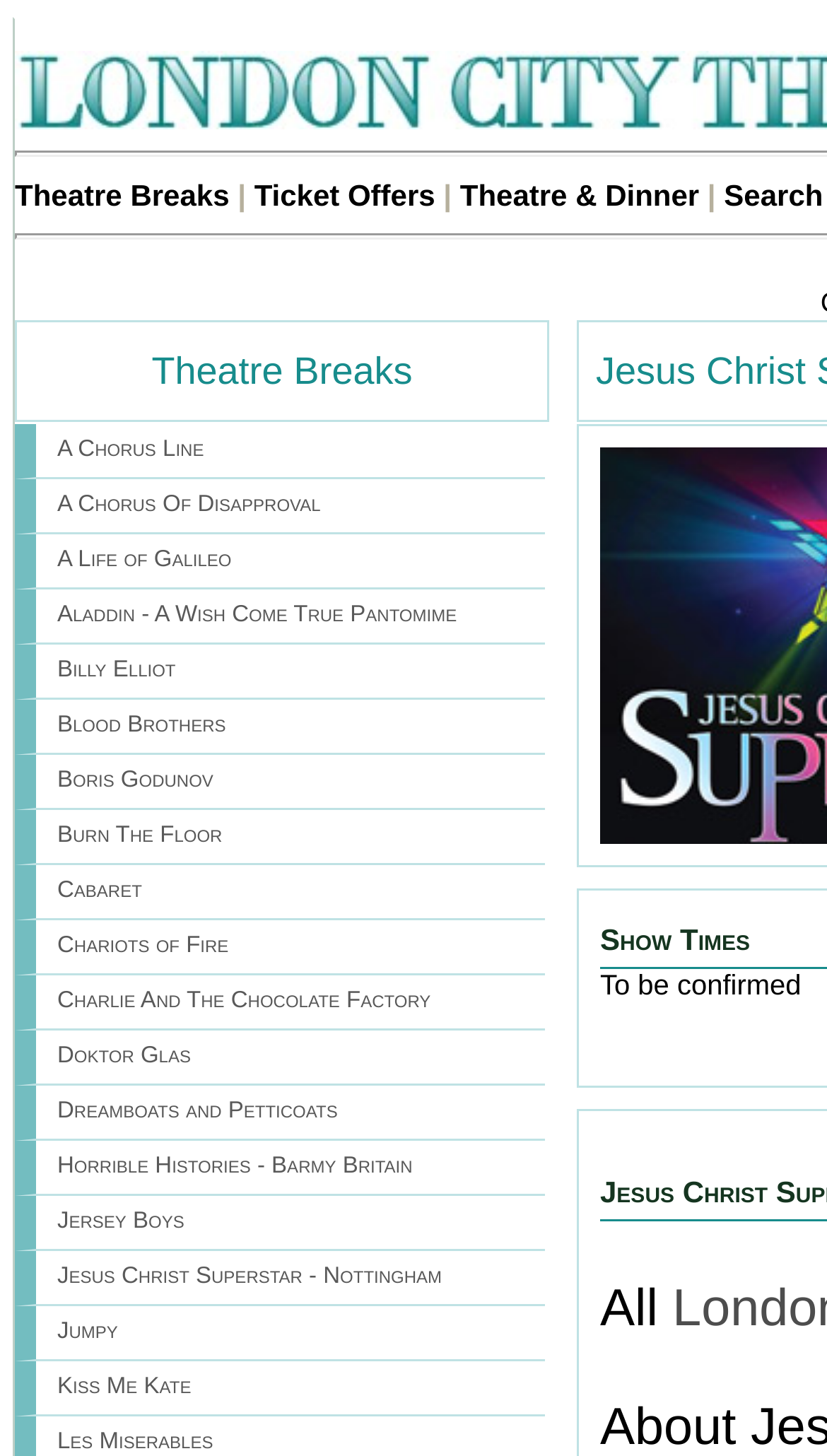Refer to the element description Jumpy and identify the corresponding bounding box in the screenshot. Format the coordinates as (top-left x, top-left y, bottom-right x, bottom-right y) with values in the range of 0 to 1.

[0.069, 0.906, 0.143, 0.923]